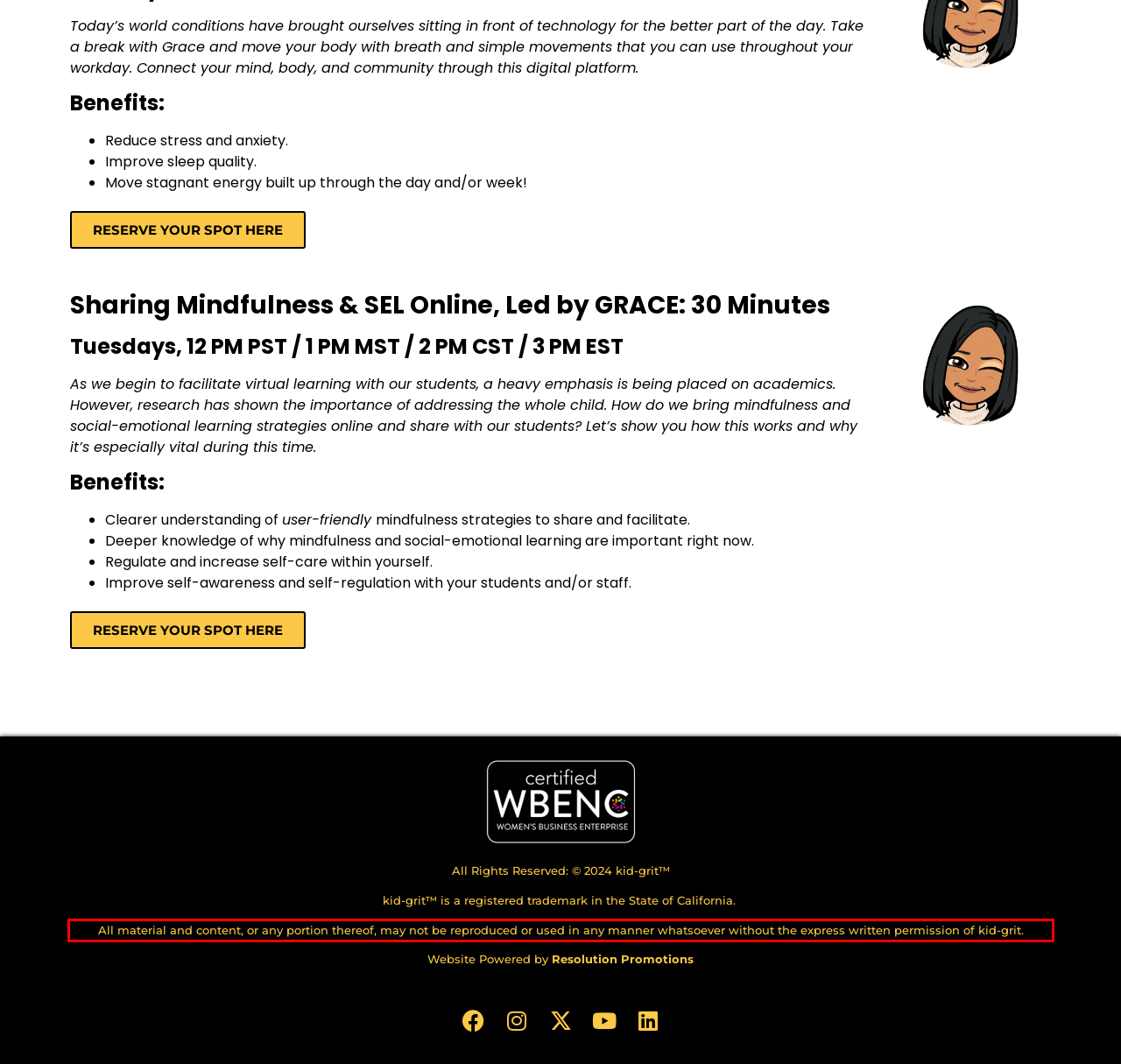Given a webpage screenshot, locate the red bounding box and extract the text content found inside it.

All material and content, or any portion thereof, may not be reproduced or used in any manner whatsoever without the express written permission of kid-grit.